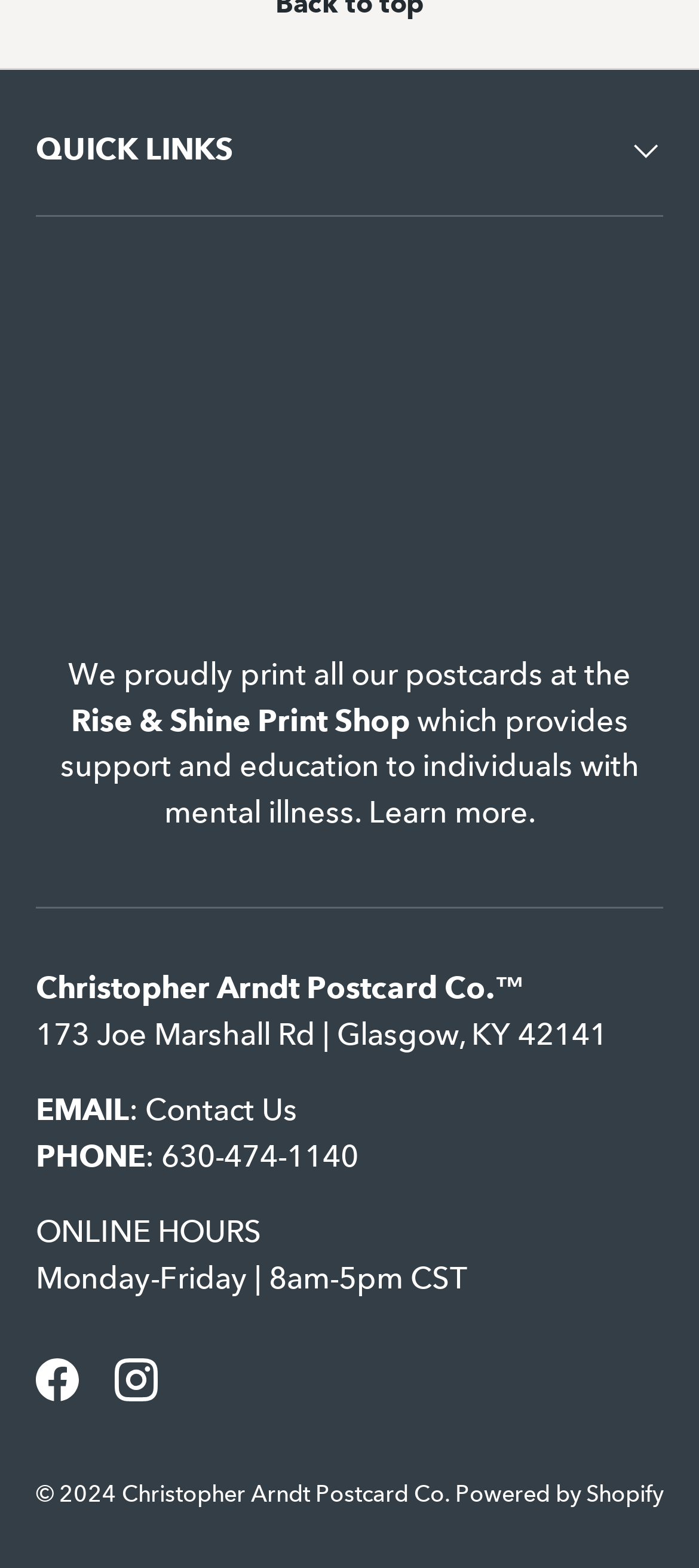What is the name of the print shop?
Use the information from the screenshot to give a comprehensive response to the question.

I found the answer by looking at the StaticText element with the text 'Rise & Shine Print Shop' which is located at [0.101, 0.448, 0.586, 0.472] and is a part of the main content of the webpage.